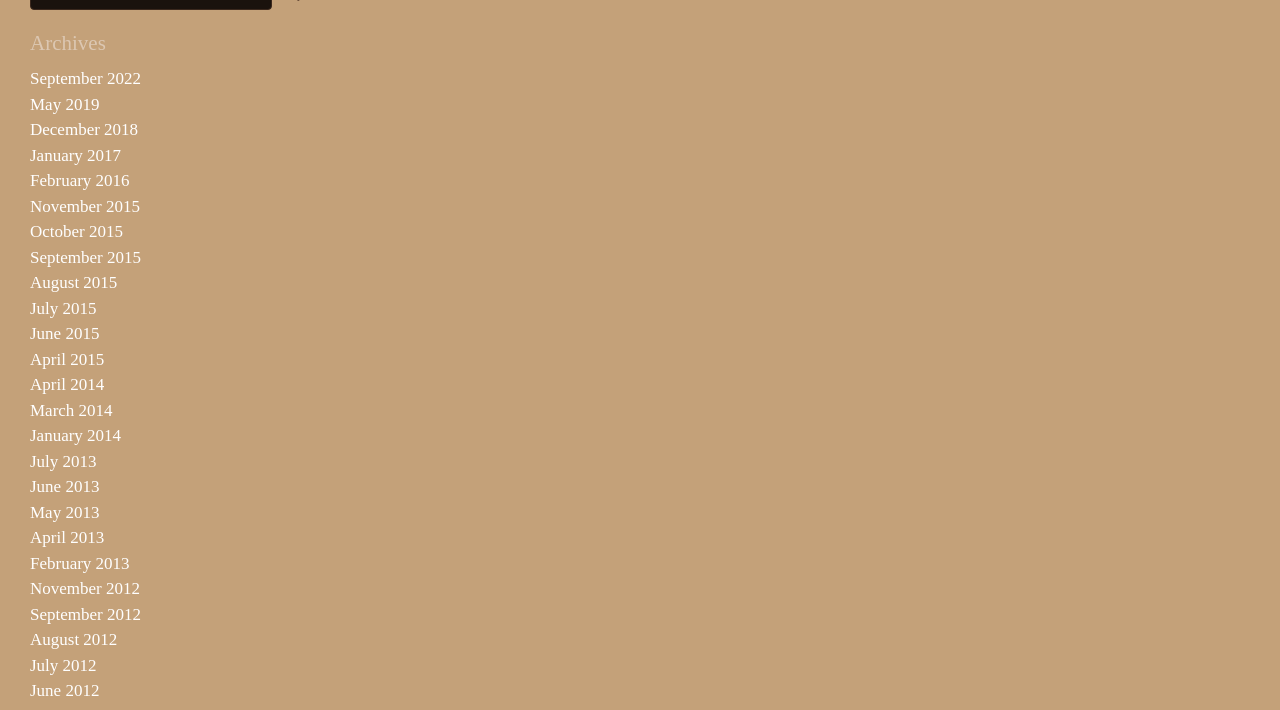Locate the bounding box coordinates of the clickable area needed to fulfill the instruction: "go to May 2019 page".

[0.023, 0.133, 0.078, 0.16]